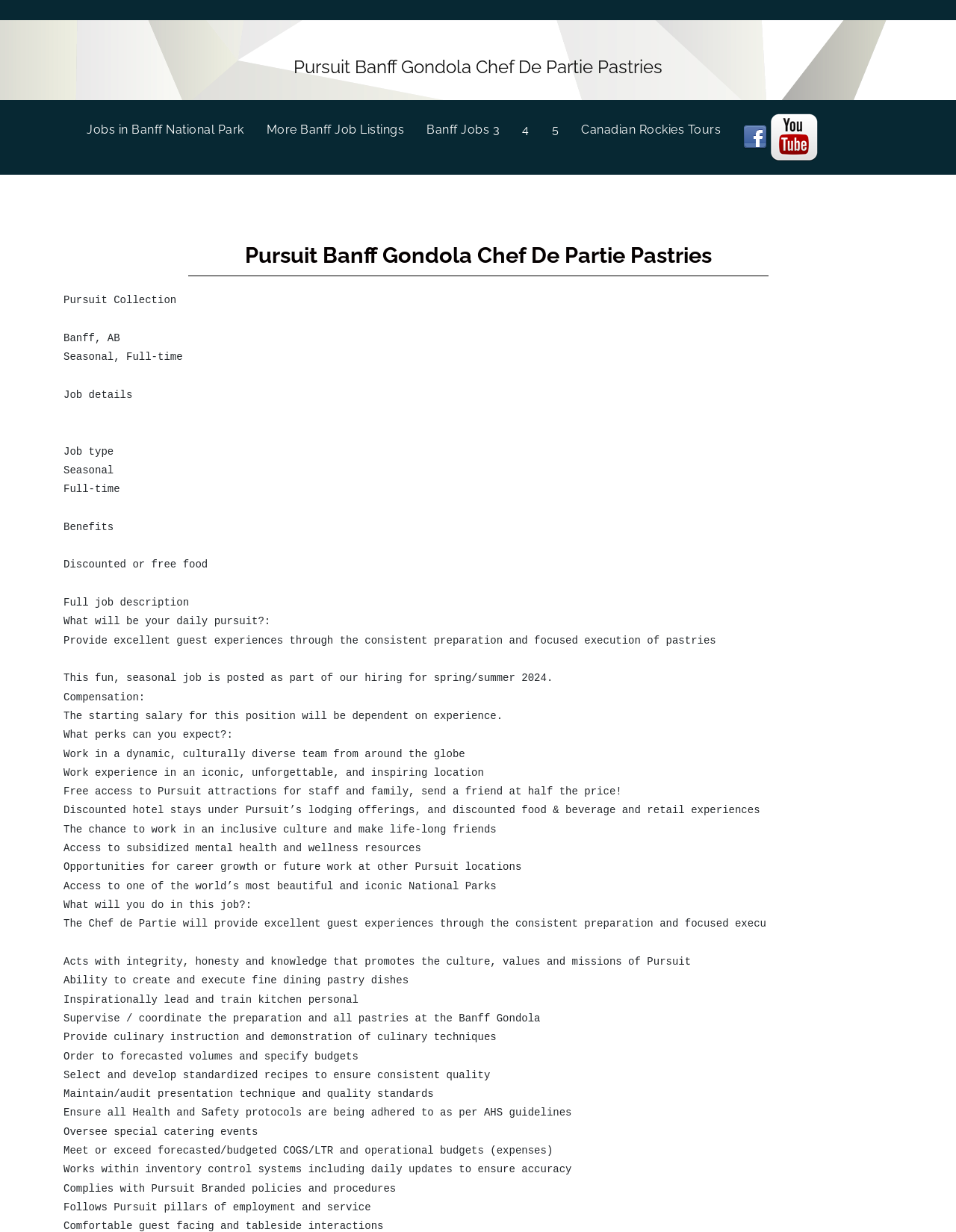Could you determine the bounding box coordinates of the clickable element to complete the instruction: "Follow Tour Canadian Rockies on Facebook"? Provide the coordinates as four float numbers between 0 and 1, i.e., [left, top, right, bottom].

[0.777, 0.106, 0.802, 0.116]